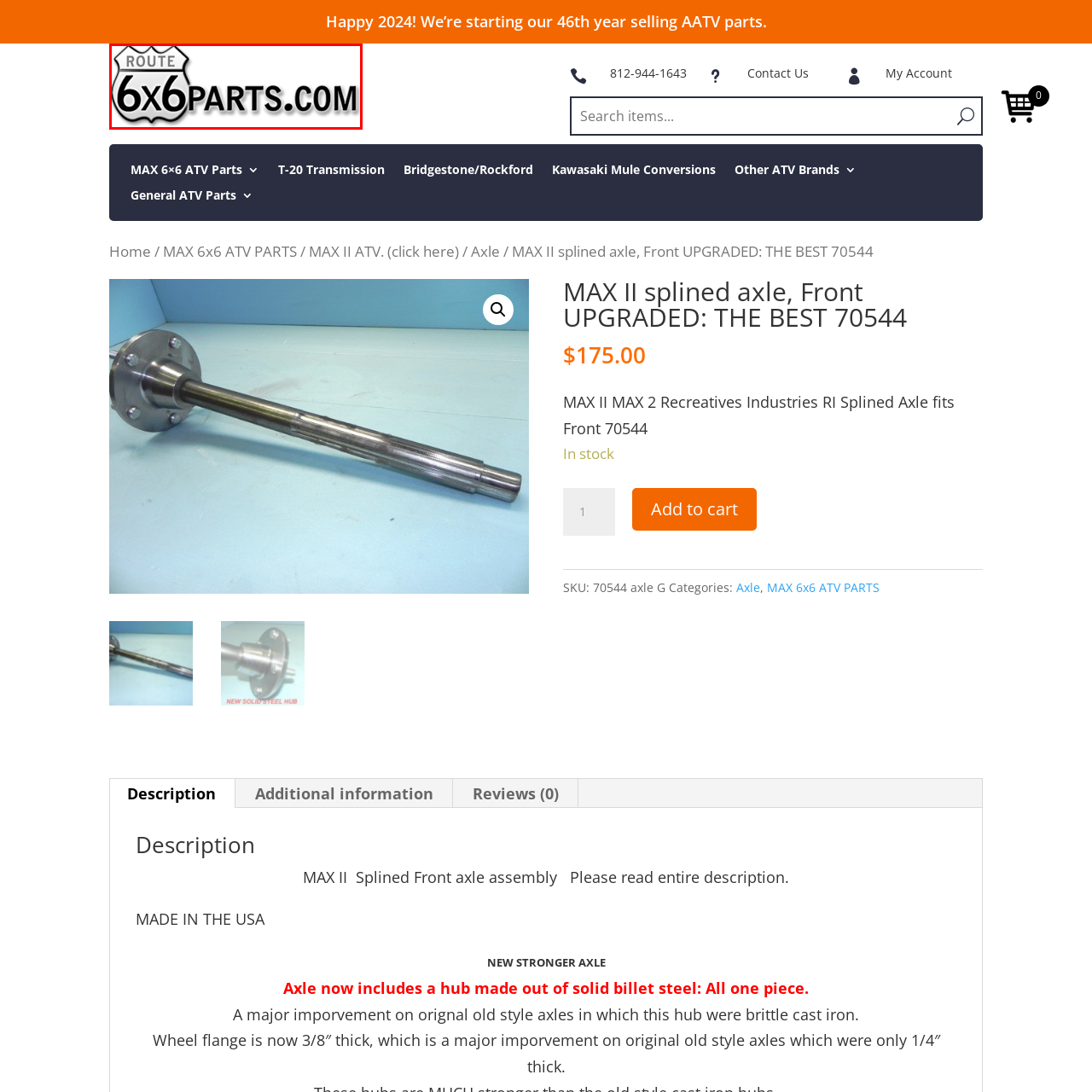Describe in detail the visual content enclosed by the red bounding box.

The image displays the logo for "6x6 Parts," featuring the text "ROUTE 6x6PARTS.COM." The logo is designed in a bold, modern font, combining both the outline of a classic highway sign and stylish lettering that emphasizes the website's focus on parts for six-wheeled all-terrain vehicles (ATVs). Positioned prominently at the top of the webpage, this logo represents a reputable source for purchasing replacement parts, reflecting the company’s commitment to quality and service within the ATV community. The design blends seamlessly into the website's layout, reinforcing the brand's identity while inviting users to explore their extensive inventory.